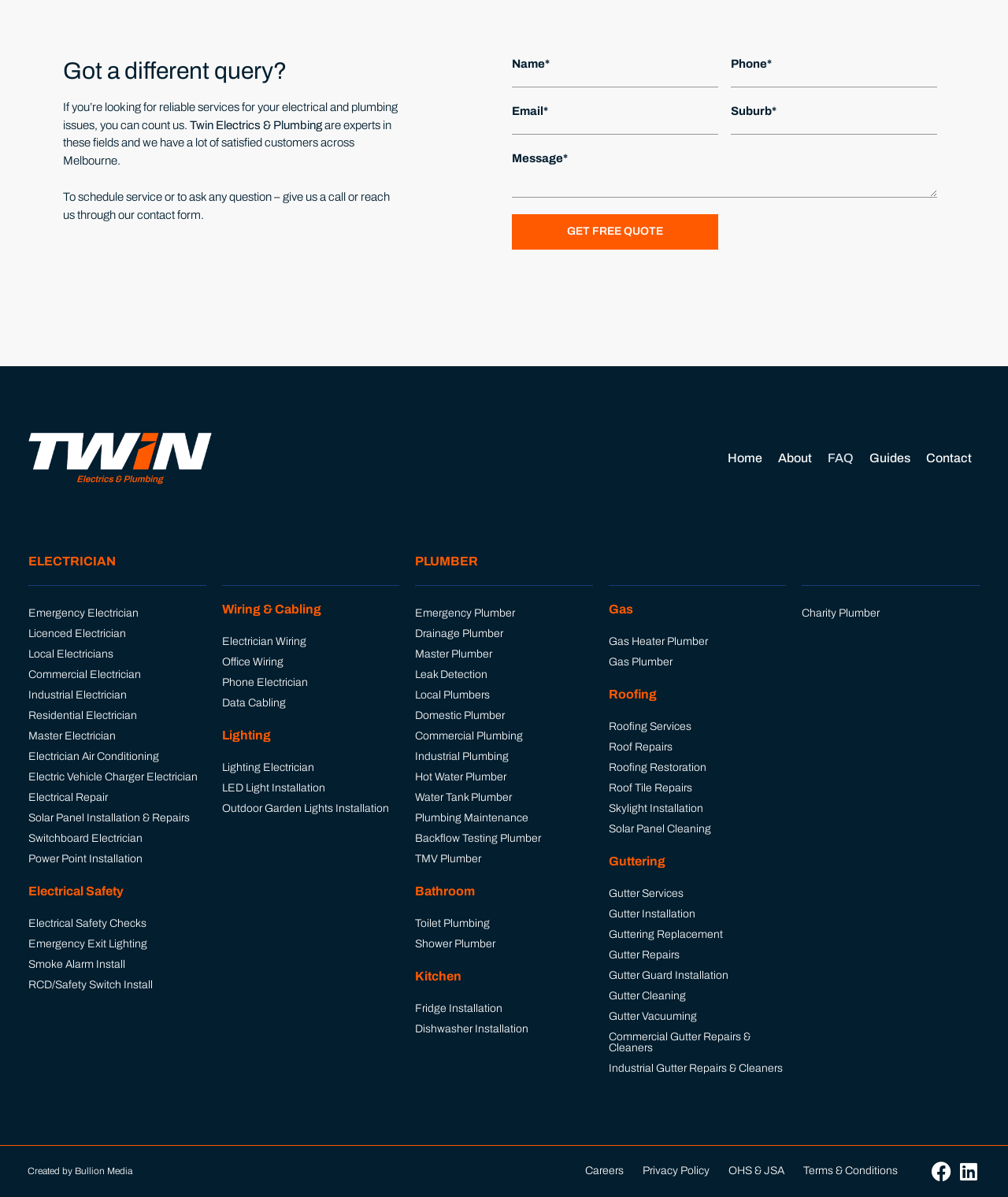Show the bounding box coordinates of the element that should be clicked to complete the task: "Go to the About page".

[0.764, 0.373, 0.813, 0.392]